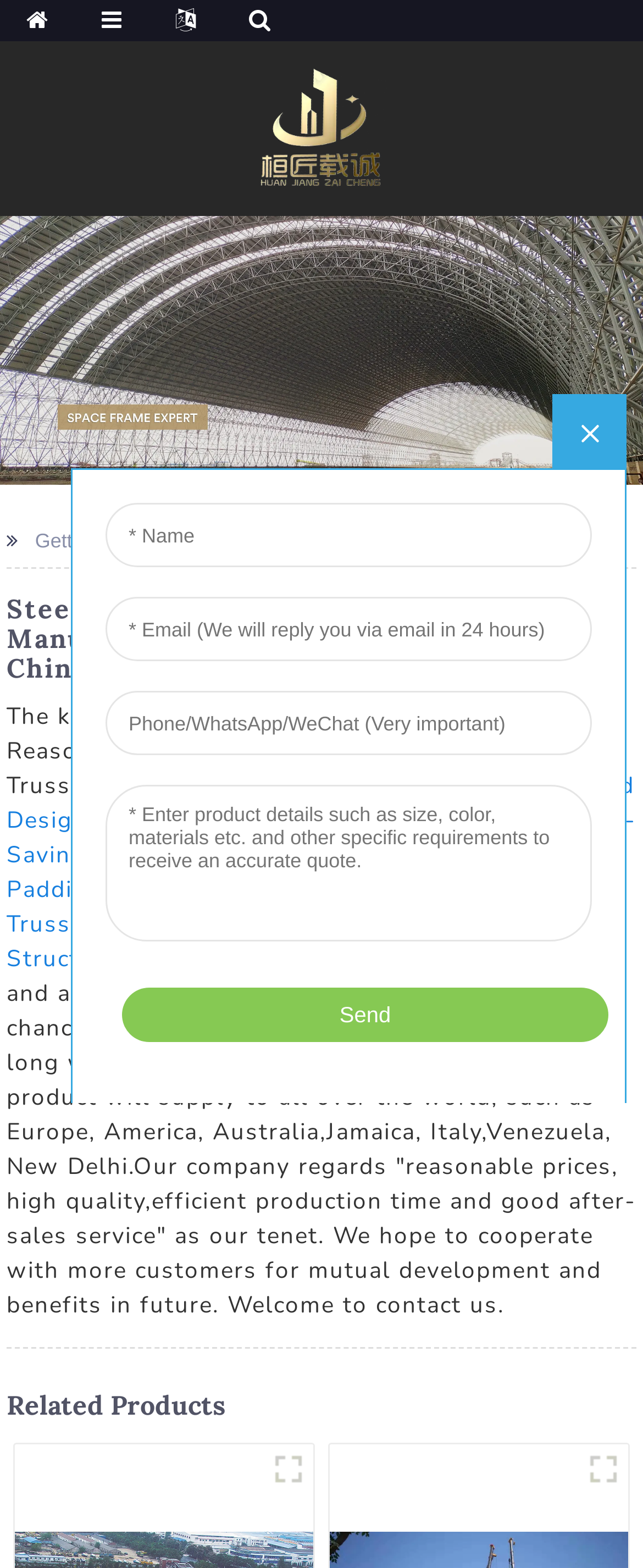What is the company's motto?
Provide a detailed answer to the question using information from the image.

The company's motto can be found in the paragraph that starts with 'The key to our success is...' which mentions that the company's success is based on 'Good Product Quality, Reasonable Price and Efficient Service'.